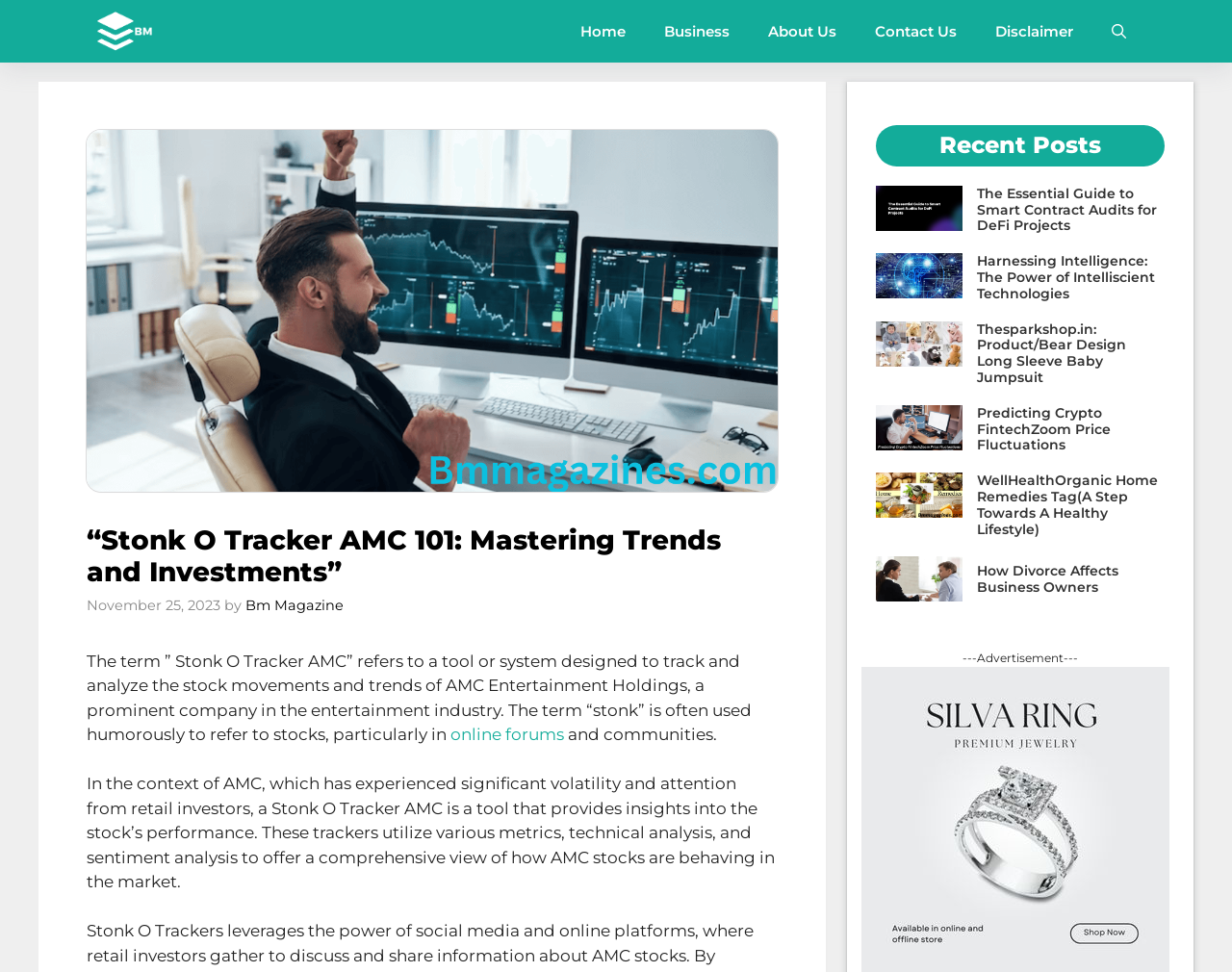What is the context of the term 'stonk'?
Please analyze the image and answer the question with as much detail as possible.

According to the webpage, the term 'stonk' is often used humorously to refer to stocks, particularly in online forums and communities, and in this context, it is used to refer to a tool or system designed to track and analyze the stock movements and trends of AMC Entertainment Holdings.